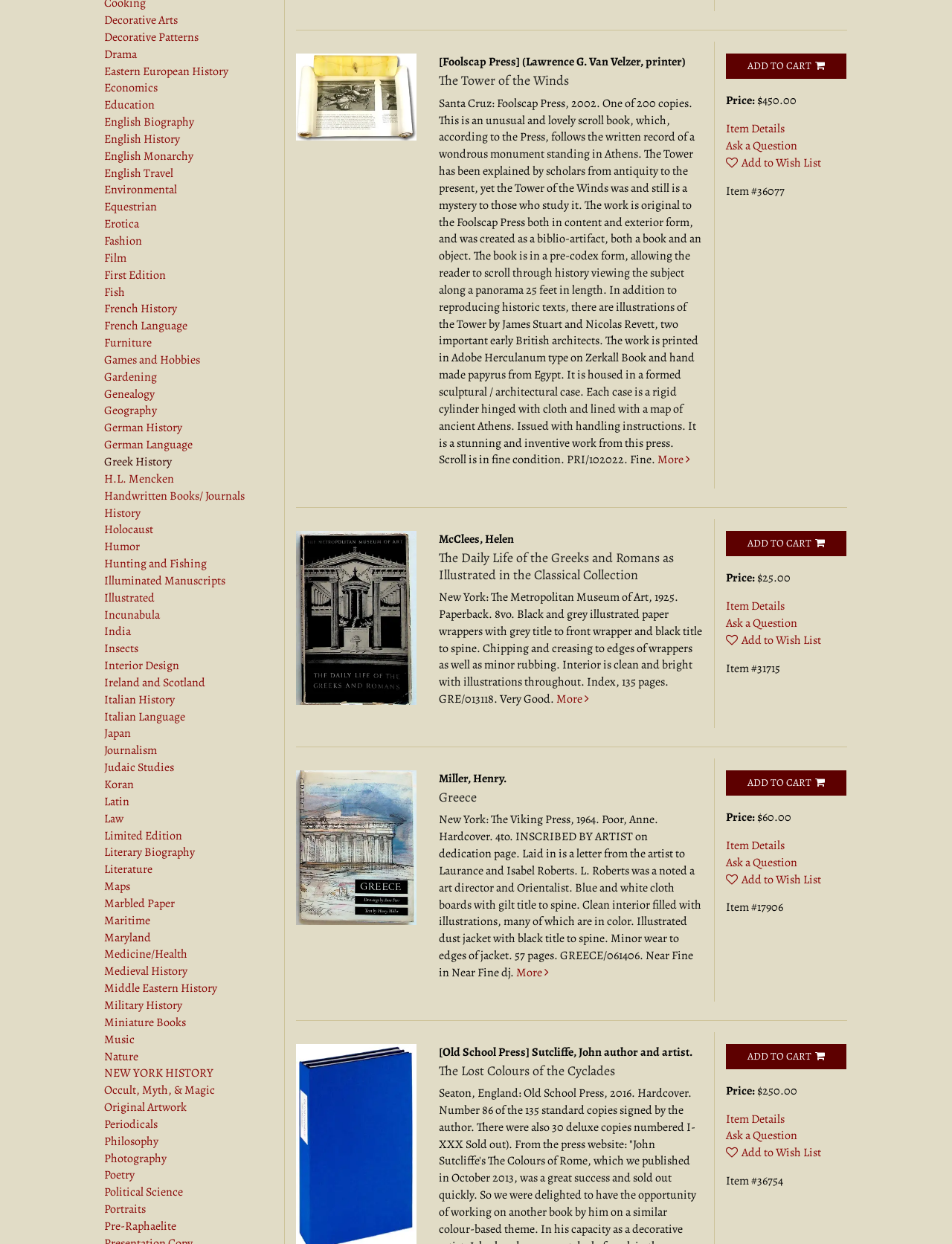Show the bounding box coordinates of the element that should be clicked to complete the task: "browse Poetry".

[0.109, 0.938, 0.141, 0.951]